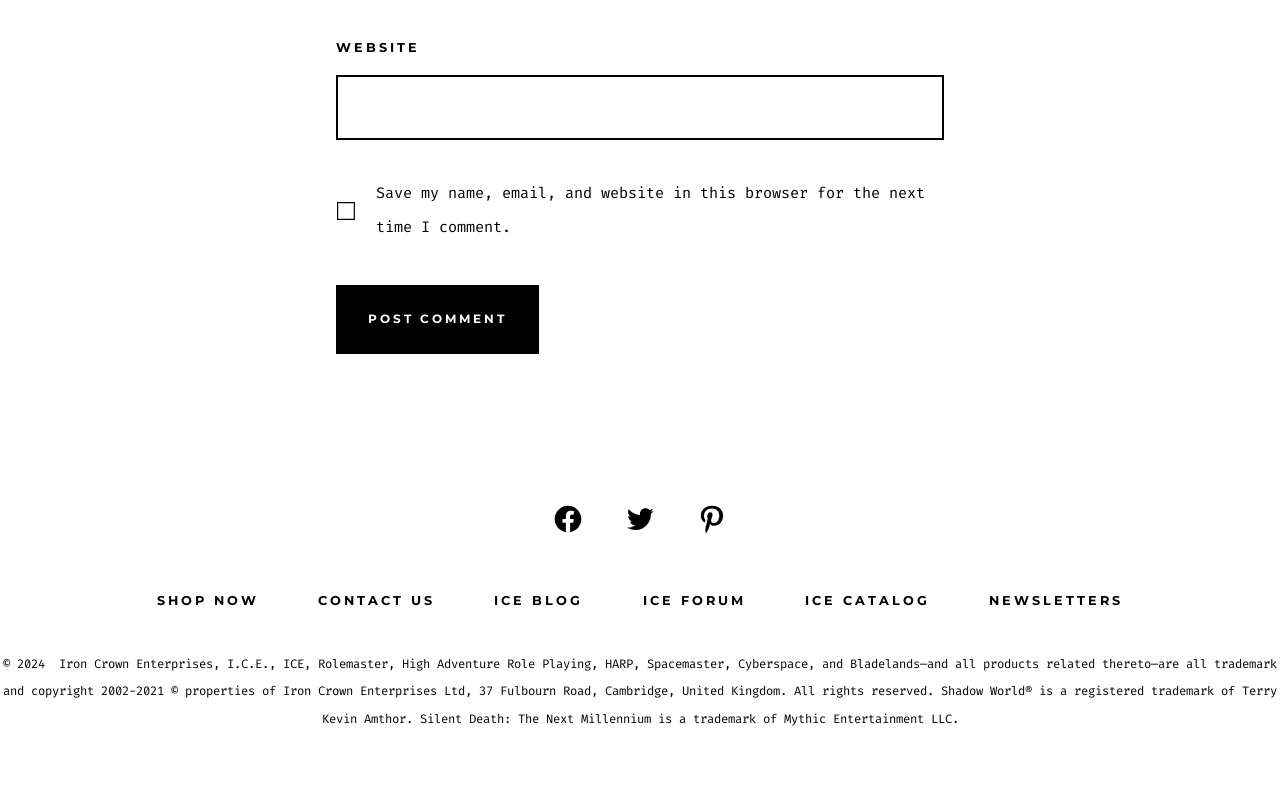Find the bounding box of the web element that fits this description: "name="submit" value="Post Comment"".

[0.262, 0.356, 0.421, 0.443]